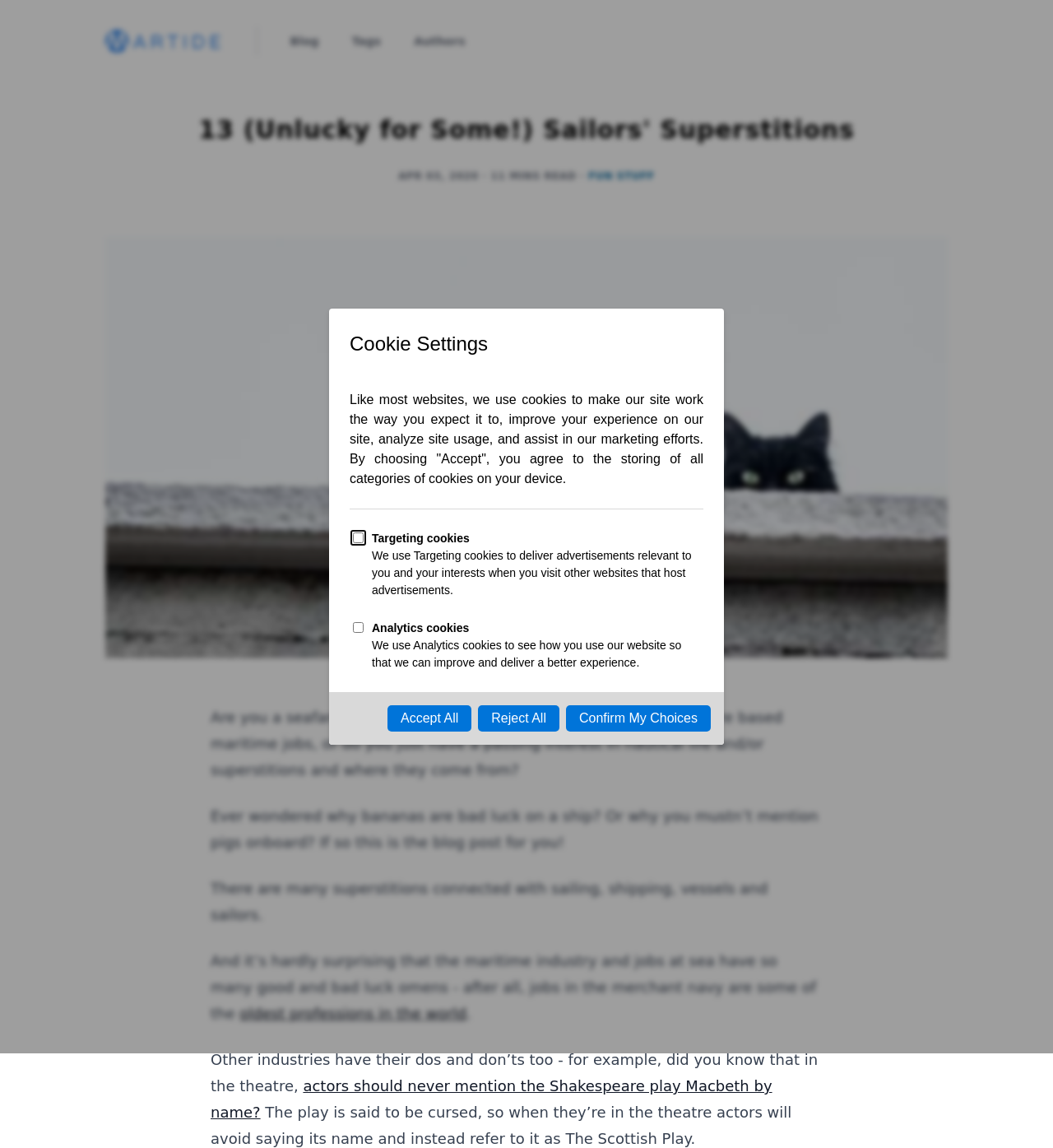How many types of cookies are mentioned on this webpage?
Please provide a comprehensive answer based on the contents of the image.

Upon examining the webpage, I noticed that there are two types of cookies mentioned: Targeting cookies and Analytics cookies, which are described in separate sections with checkboxes.